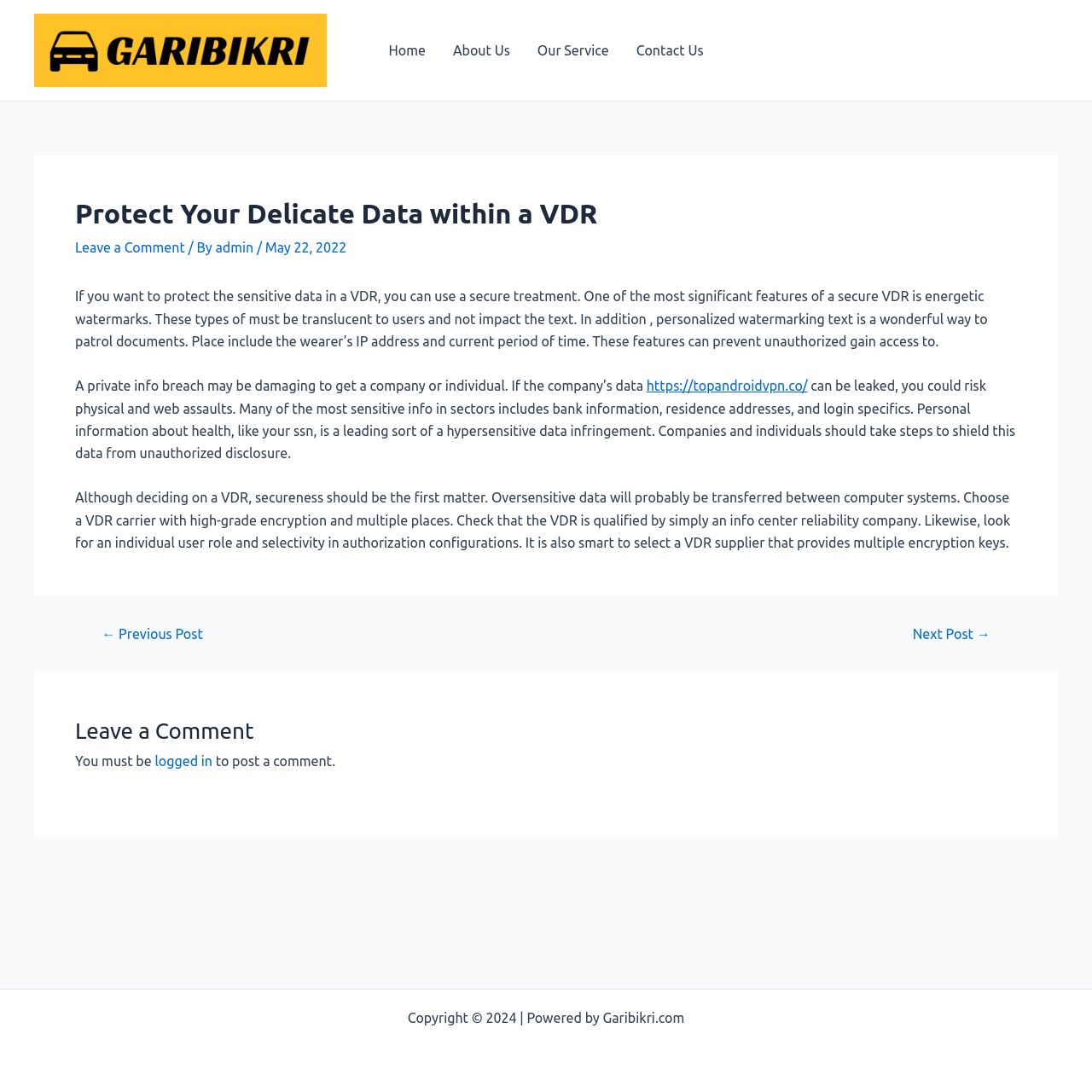Using floating point numbers between 0 and 1, provide the bounding box coordinates in the format (top-left x, top-left y, bottom-right x, bottom-right y). Locate the UI element described here: Home

[0.343, 0.027, 0.402, 0.066]